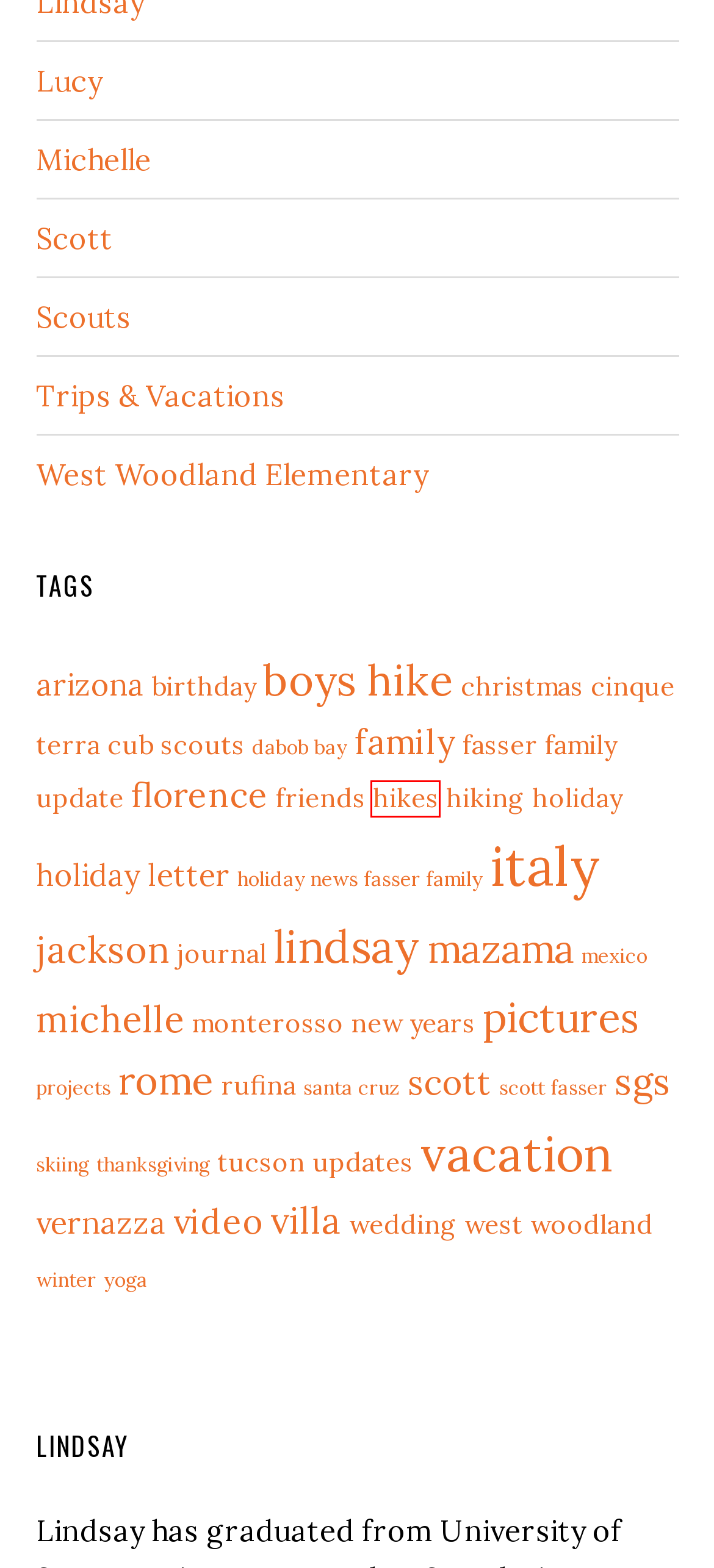You have a screenshot of a webpage where a red bounding box highlights a specific UI element. Identify the description that best matches the resulting webpage after the highlighted element is clicked. The choices are:
A. new years
B. rufina
C. cub scouts
D. hikes
E. michelle
F. holiday letter
G. skiing
H. lindsay

D